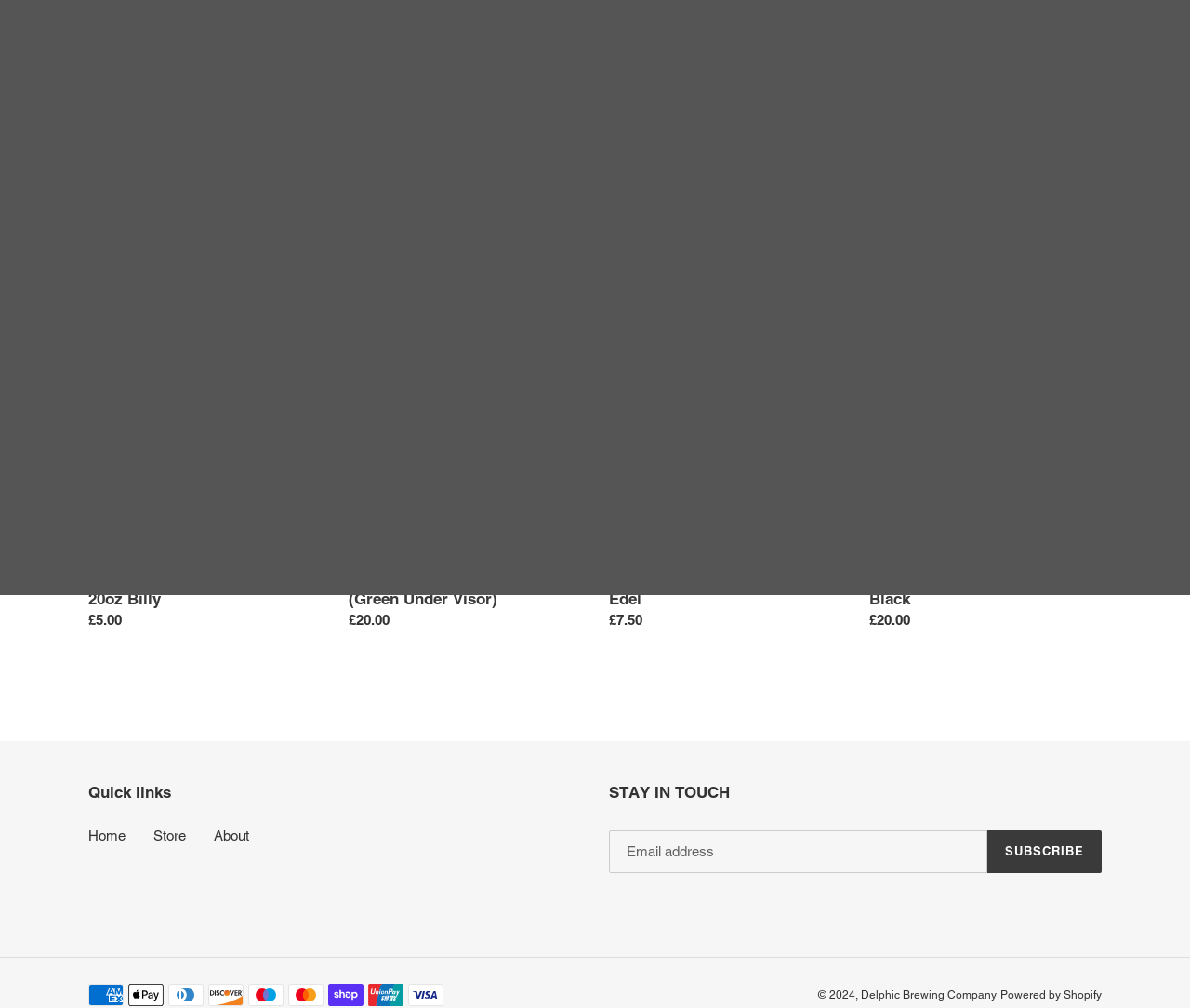Using the webpage screenshot, locate the HTML element that fits the following description and provide its bounding box: "About".

[0.18, 0.821, 0.209, 0.837]